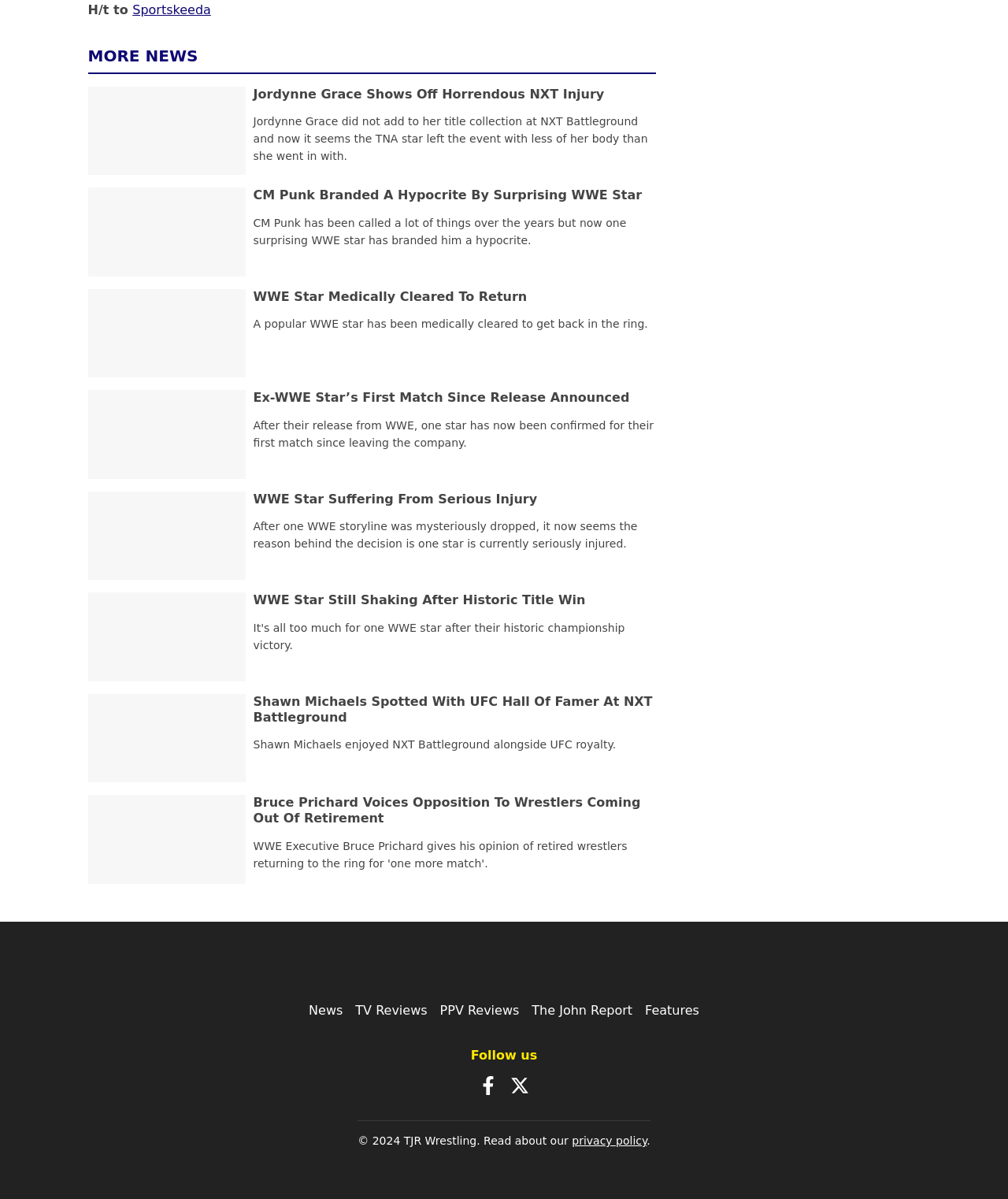Please mark the bounding box coordinates of the area that should be clicked to carry out the instruction: "Click on the 'News' link".

[0.306, 0.837, 0.34, 0.849]